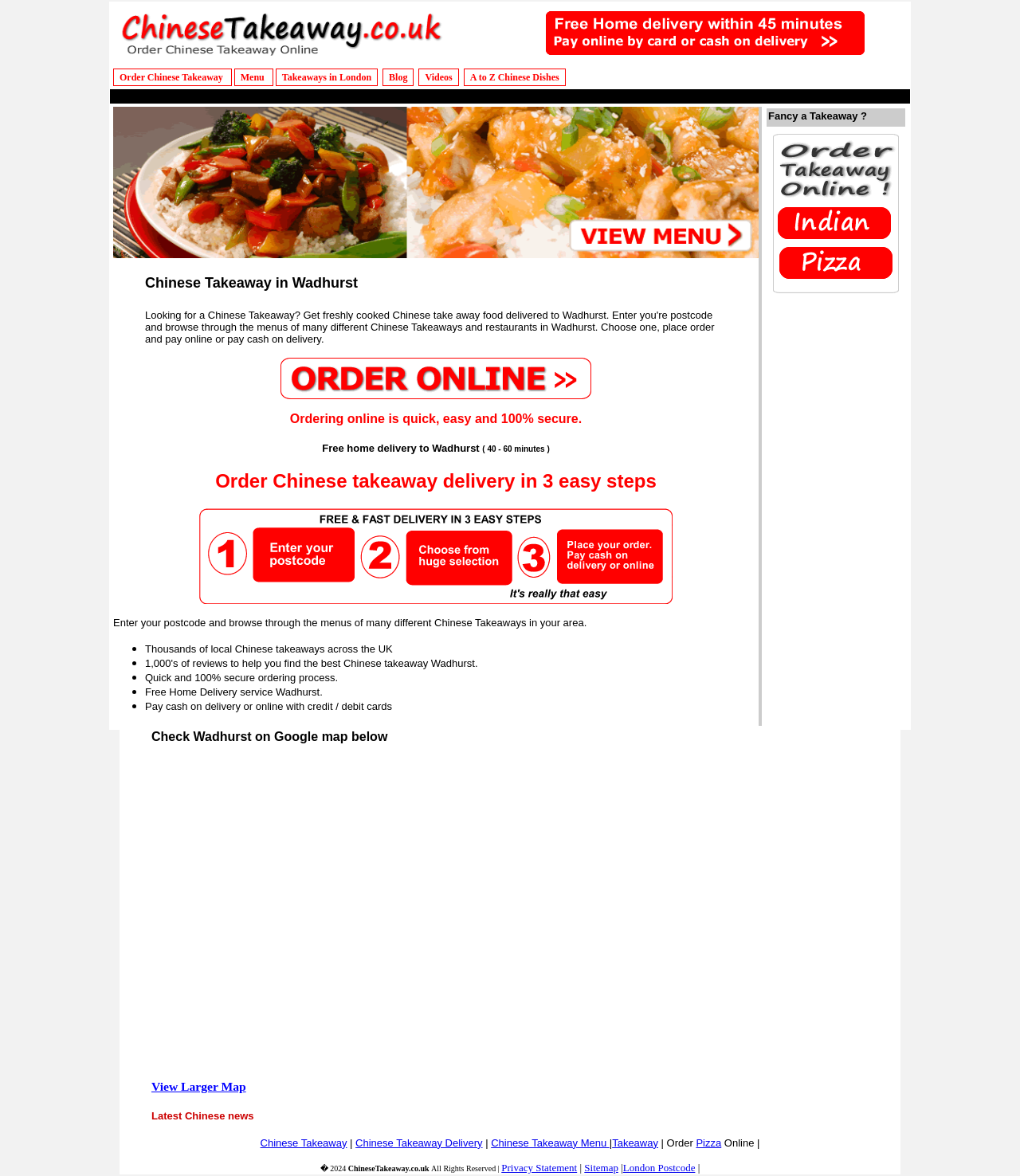Show the bounding box coordinates of the region that should be clicked to follow the instruction: "Click on the 'Chinese Takeaway' image."

[0.11, 0.004, 0.488, 0.054]